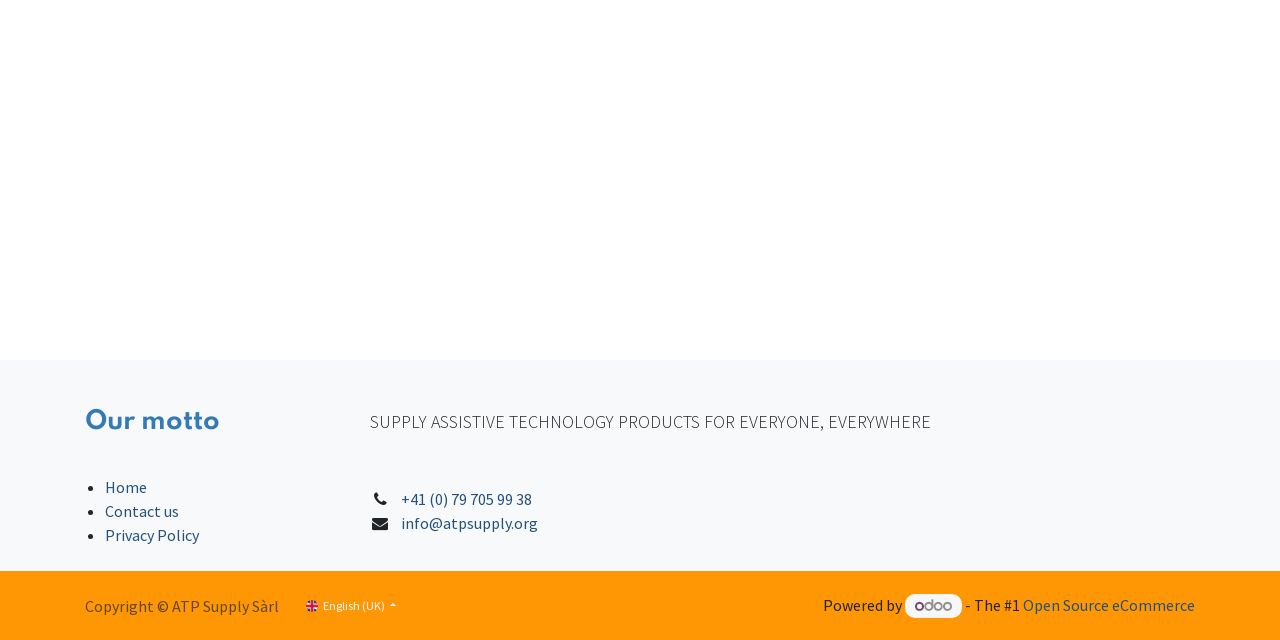Locate the UI element described by Open Source eCommerce and provide its bounding box coordinates. Use the format (top-left x, top-left y, bottom-right x, bottom-right y) with all values as floating point numbers between 0 and 1.

[0.799, 0.93, 0.934, 0.961]